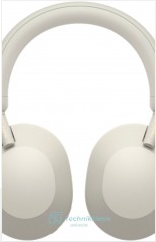What is the purpose of the upgraded headband?
Look at the image and respond with a one-word or short phrase answer.

Enhanced padding